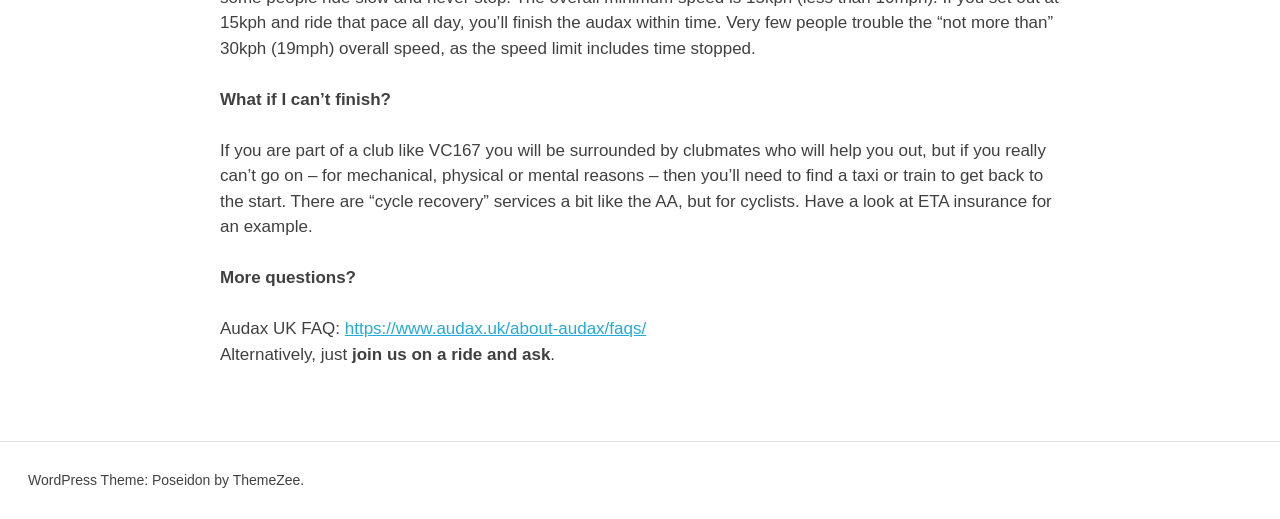Answer with a single word or phrase: 
What is the name of the insurance company mentioned?

ETA